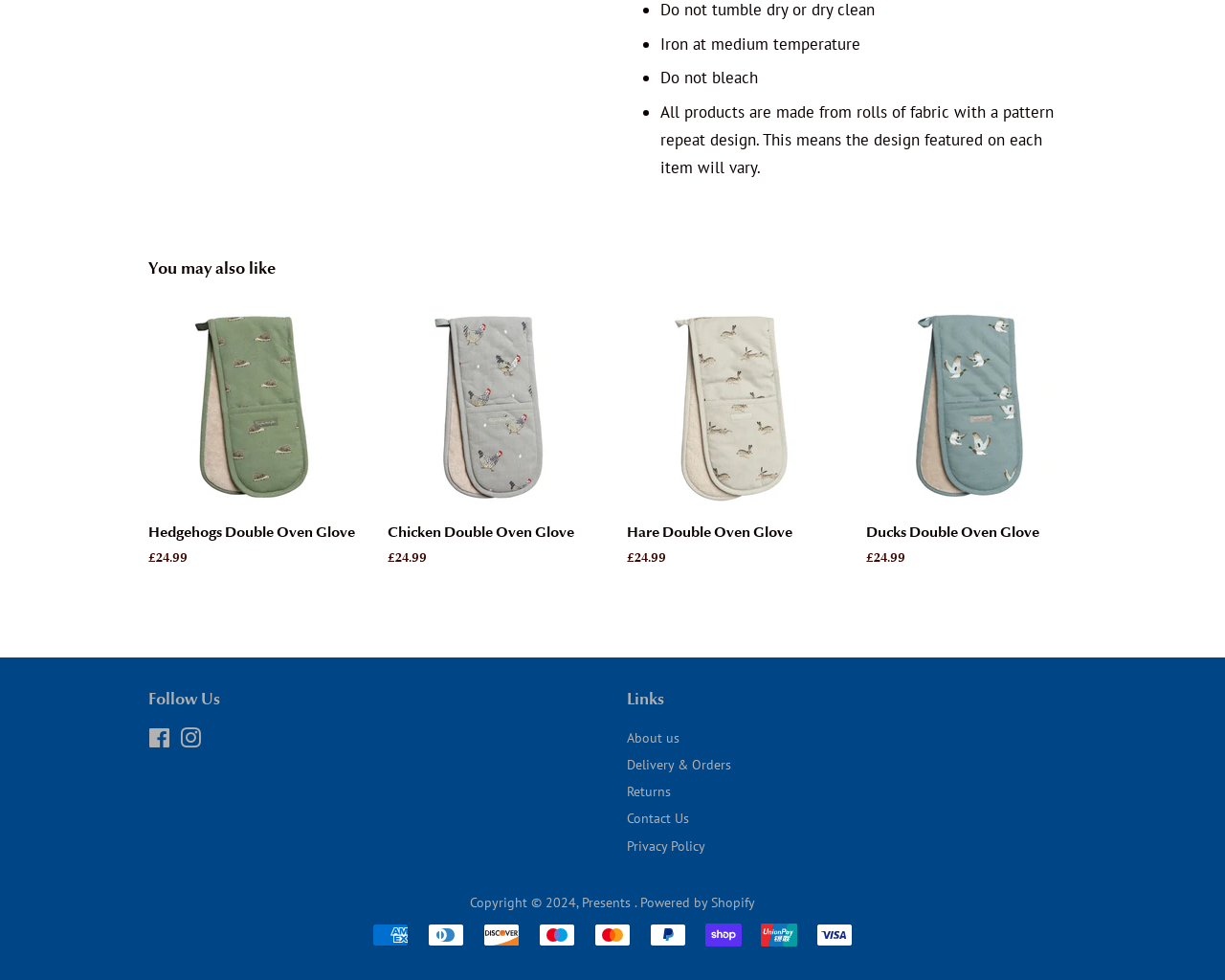Answer the following in one word or a short phrase: 
How many social media platforms are linked?

2